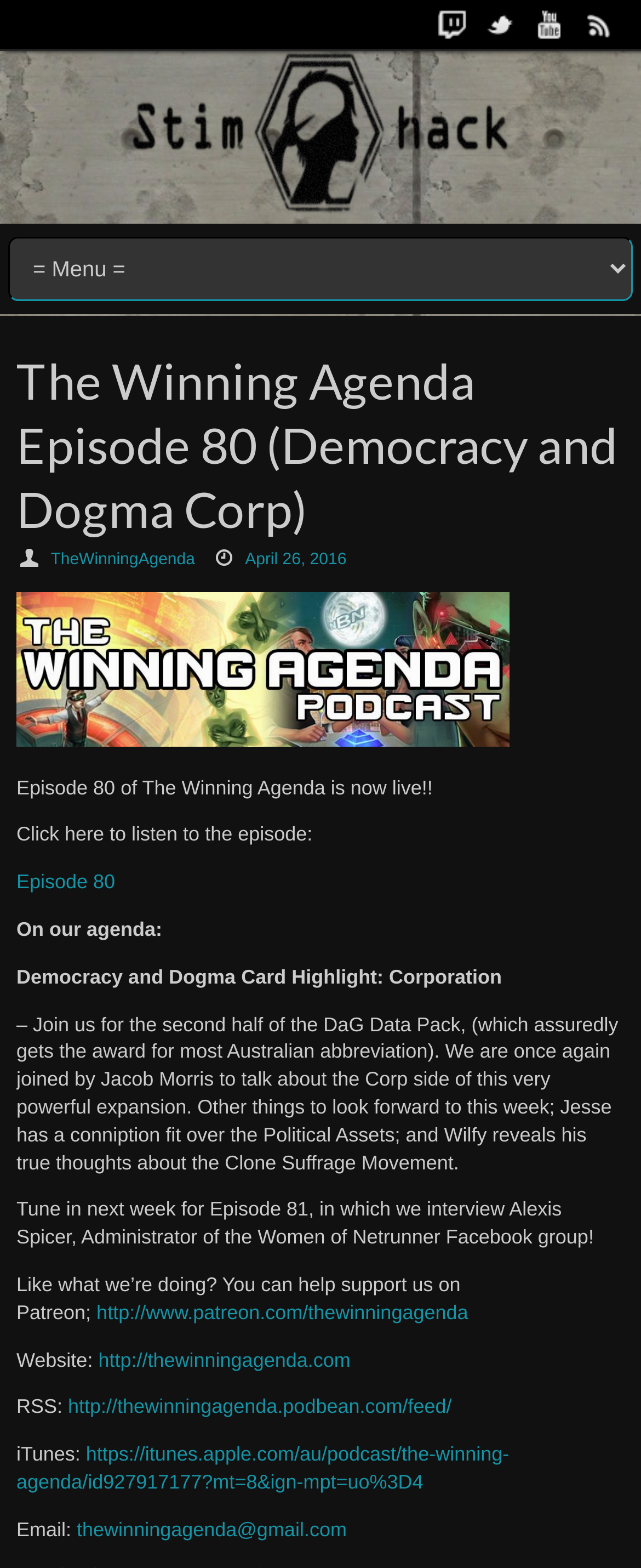Identify the bounding box of the HTML element described here: "http://thewinningagenda.com". Provide the coordinates as four float numbers between 0 and 1: [left, top, right, bottom].

[0.153, 0.86, 0.547, 0.874]